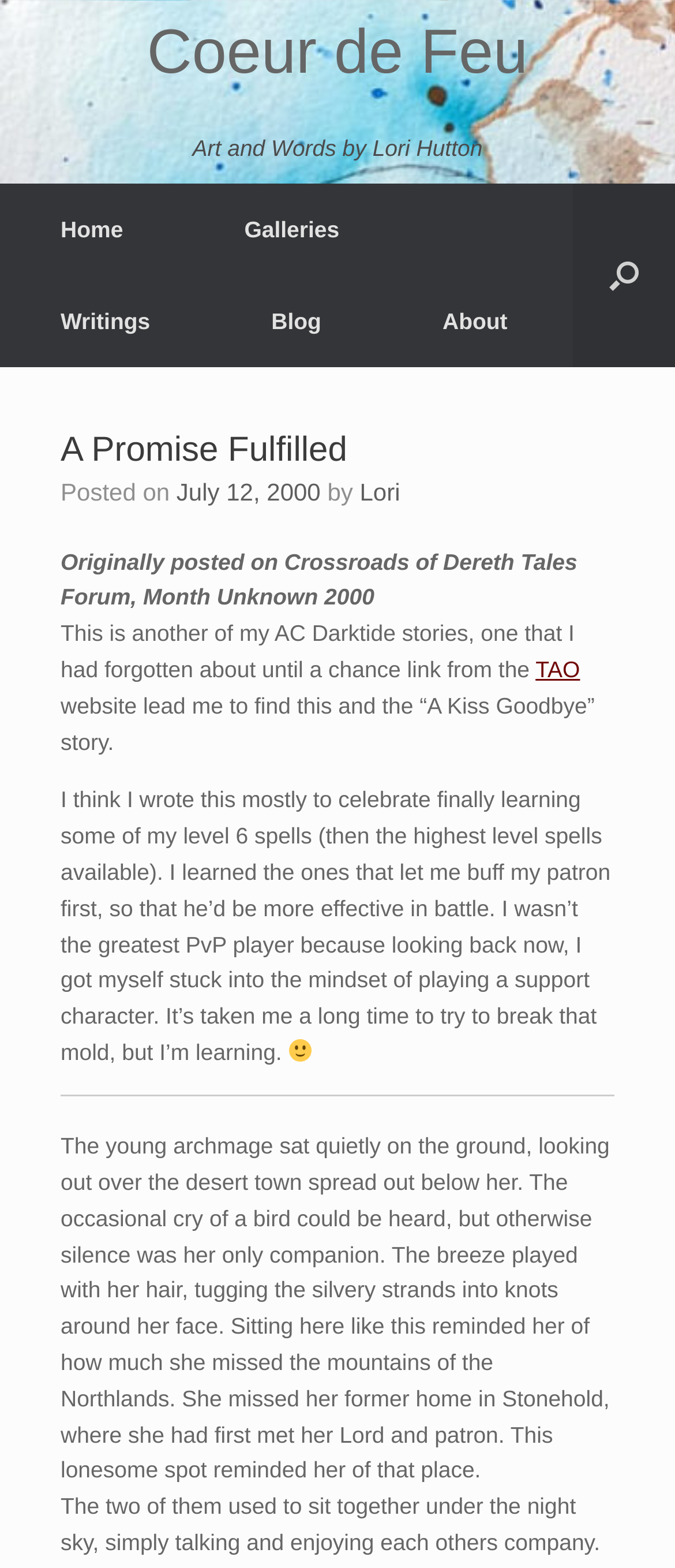Please identify the bounding box coordinates of the region to click in order to complete the given instruction: "Open the search". The coordinates should be four float numbers between 0 and 1, i.e., [left, top, right, bottom].

[0.849, 0.117, 1.0, 0.234]